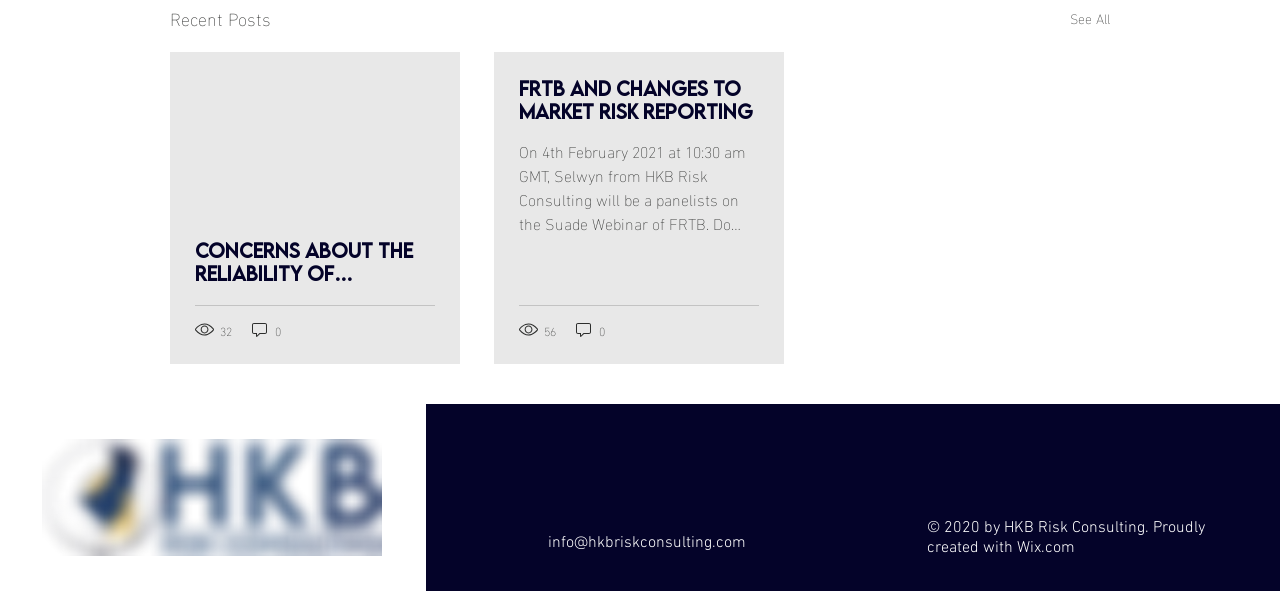Please identify the bounding box coordinates of where to click in order to follow the instruction: "Read the article about concerns on regulatory reporting submissions".

[0.152, 0.404, 0.34, 0.482]